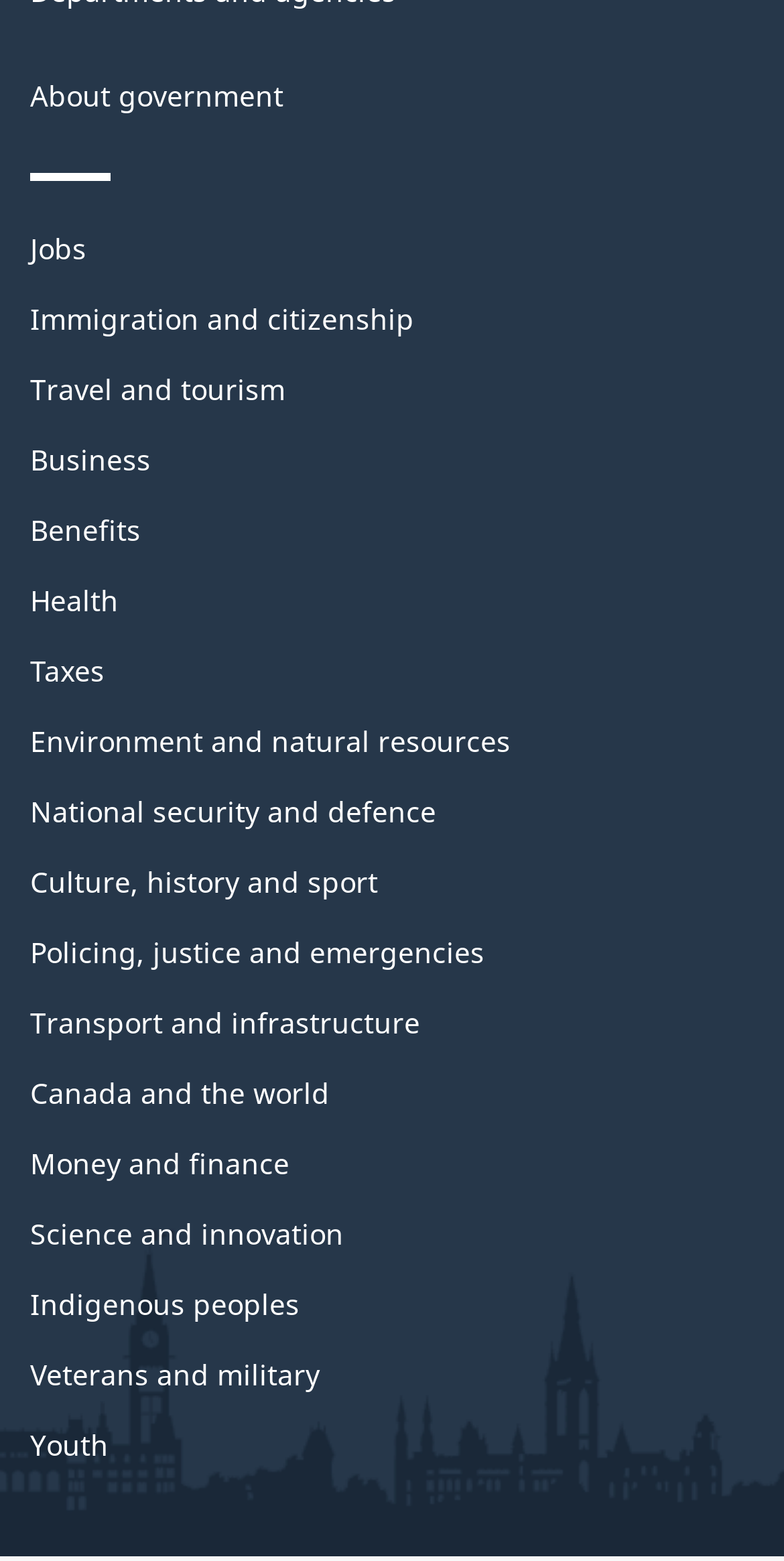Bounding box coordinates are specified in the format (top-left x, top-left y, bottom-right x, bottom-right y). All values are floating point numbers bounded between 0 and 1. Please provide the bounding box coordinate of the region this sentence describes: Immigration and citizenship

[0.038, 0.192, 0.528, 0.217]